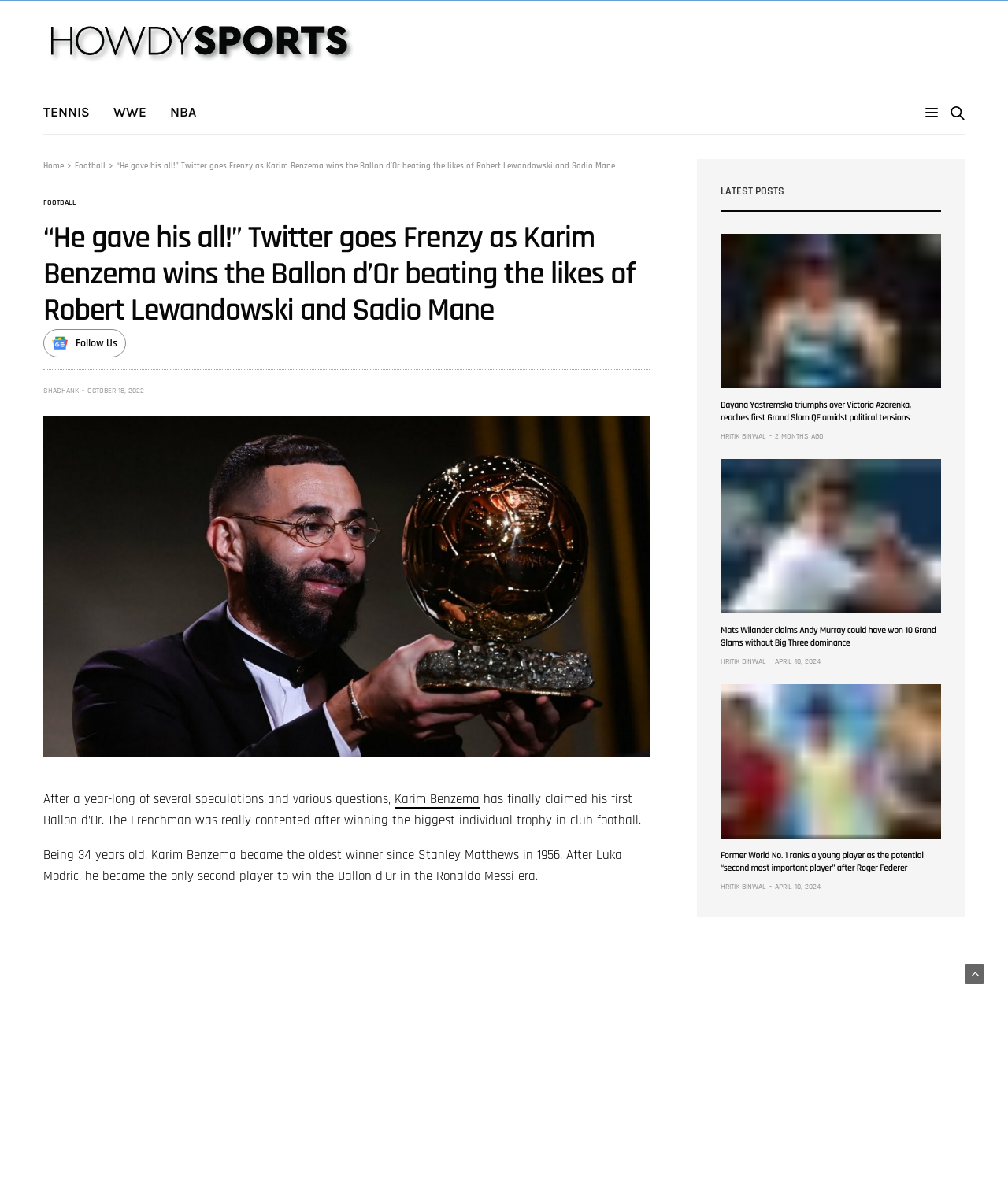Please find the bounding box coordinates of the clickable region needed to complete the following instruction: "Read the latest post about Dayana Yastremska". The bounding box coordinates must consist of four float numbers between 0 and 1, i.e., [left, top, right, bottom].

[0.715, 0.198, 0.934, 0.329]